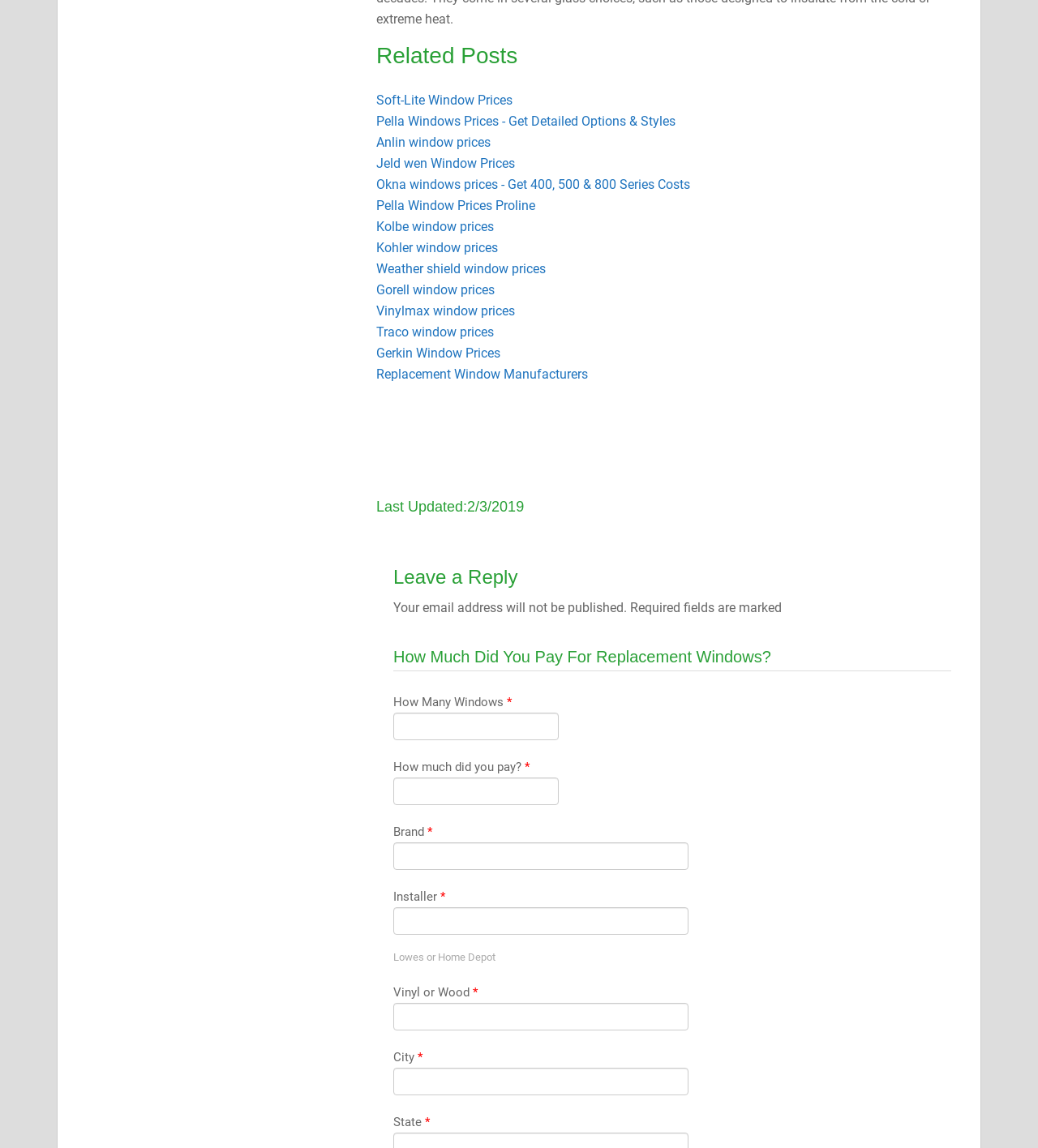Determine the bounding box coordinates for the area that needs to be clicked to fulfill this task: "Click on 'Soft-Lite Window Prices'". The coordinates must be given as four float numbers between 0 and 1, i.e., [left, top, right, bottom].

[0.362, 0.081, 0.494, 0.094]